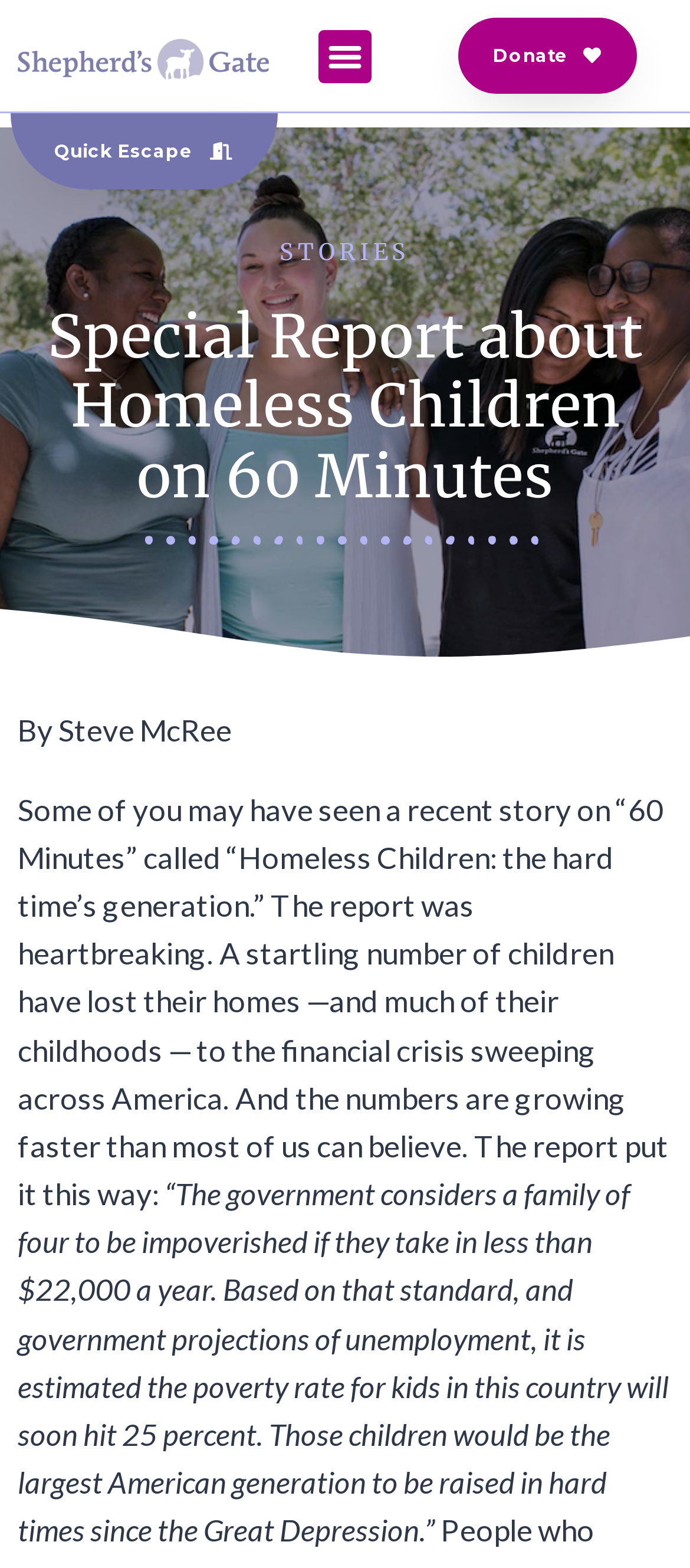What is the minimum income for a family of four to be considered not impoverished?
Look at the image and construct a detailed response to the question.

According to the article, the government considers a family of four to be impoverished if they take in less than $22,000 a year, as mentioned in the quote from the report.